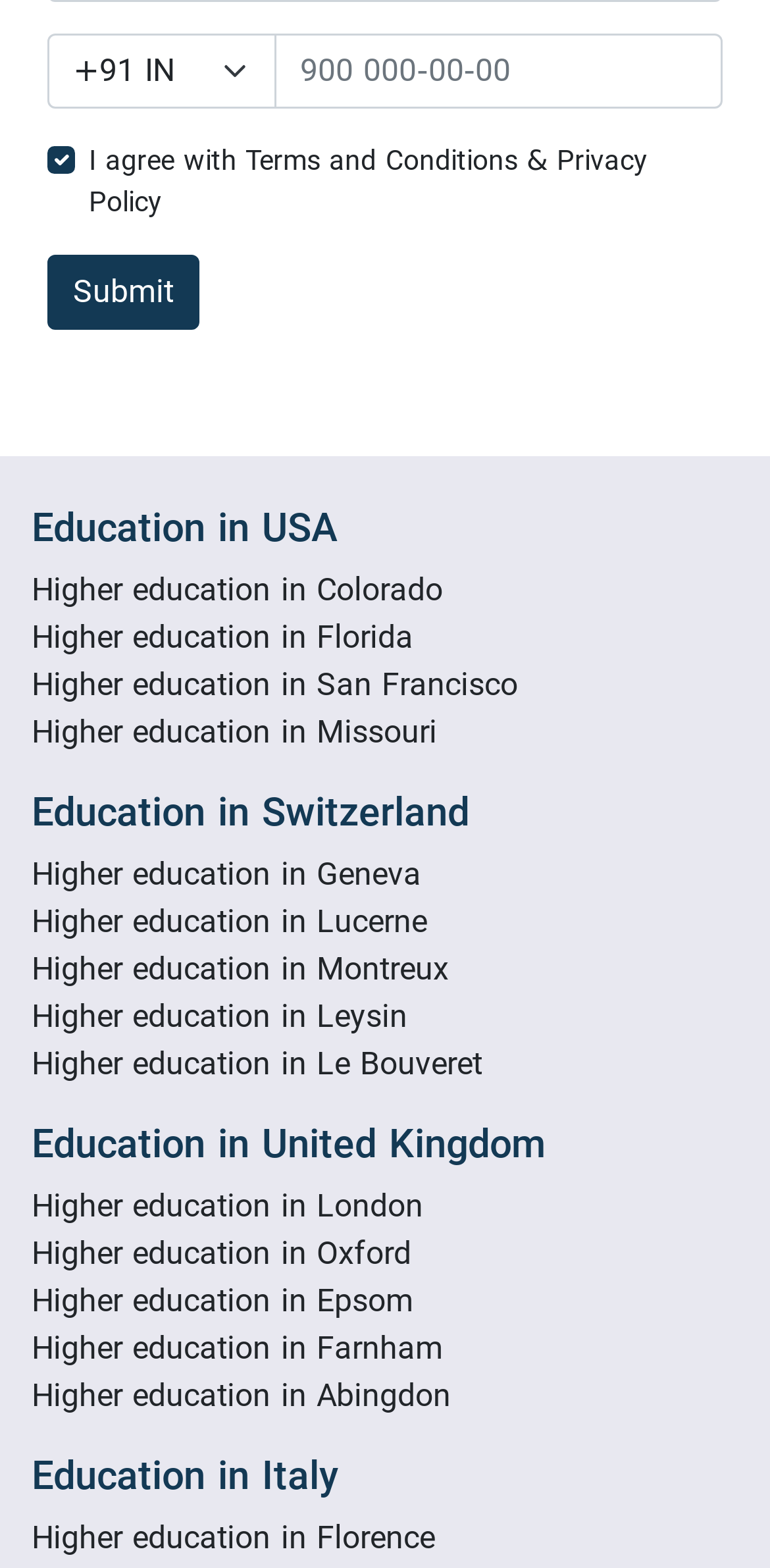Bounding box coordinates are specified in the format (top-left x, top-left y, bottom-right x, bottom-right y). All values are floating point numbers bounded between 0 and 1. Please provide the bounding box coordinate of the region this sentence describes: parent_node: Contact the school value="Submit"

[0.062, 0.162, 0.259, 0.21]